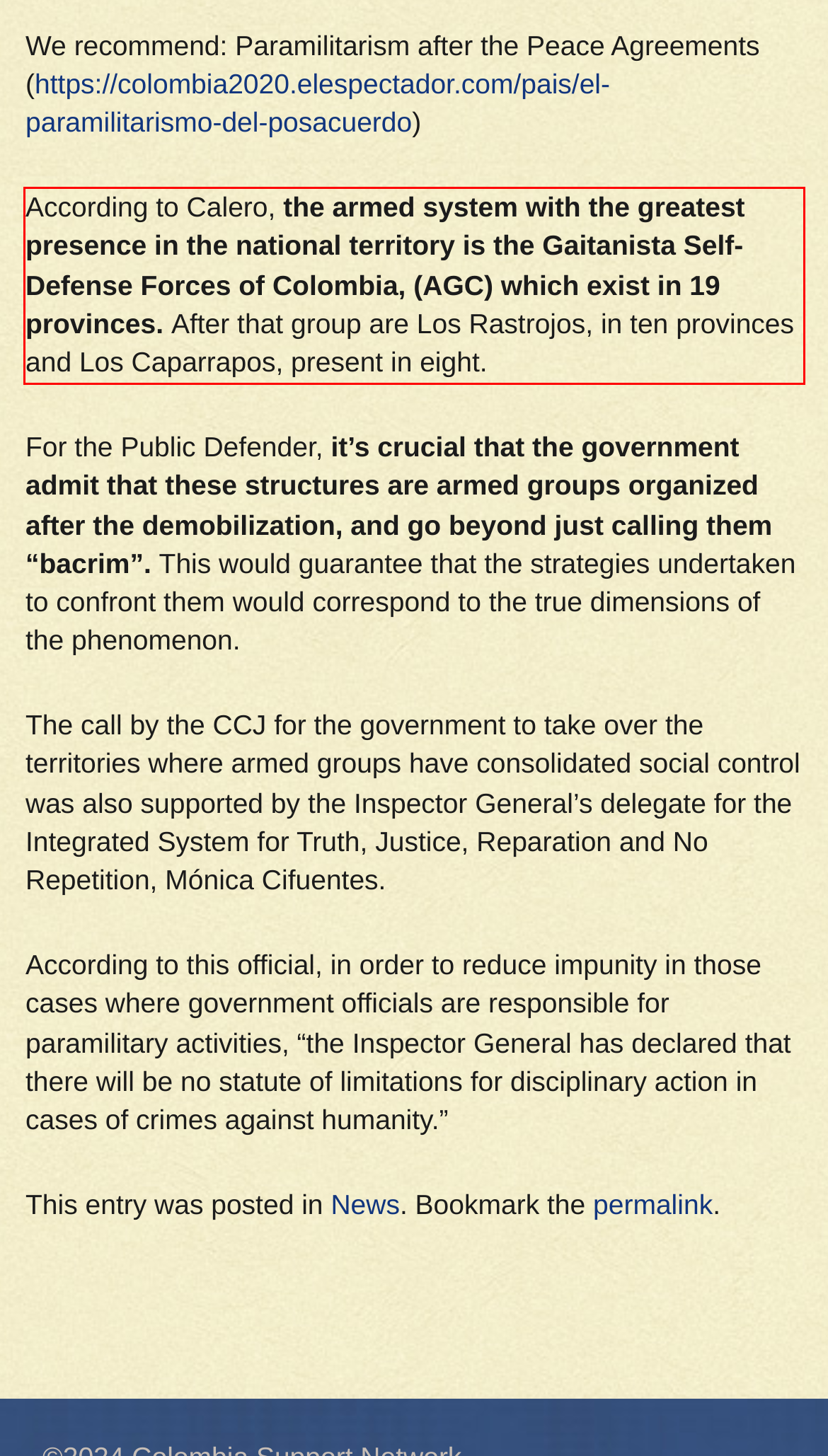You are given a screenshot of a webpage with a UI element highlighted by a red bounding box. Please perform OCR on the text content within this red bounding box.

According to Calero, the armed system with the greatest presence in the national territory is the Gaitanista Self-Defense Forces of Colombia, (AGC) which exist in 19 provinces. After that group are Los Rastrojos, in ten provinces and Los Caparrapos, present in eight.